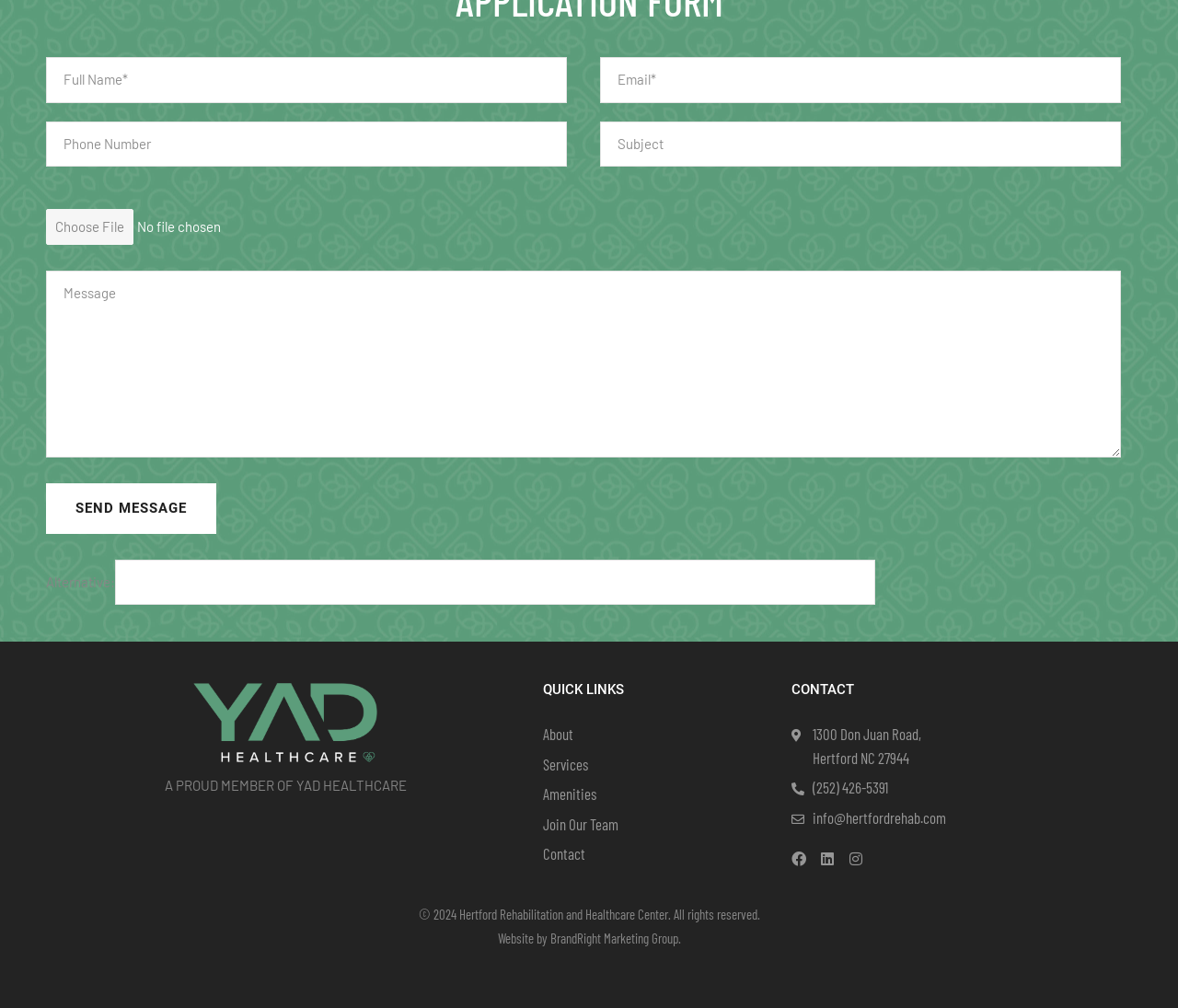Could you locate the bounding box coordinates for the section that should be clicked to accomplish this task: "Choose a file to upload".

[0.039, 0.207, 0.684, 0.243]